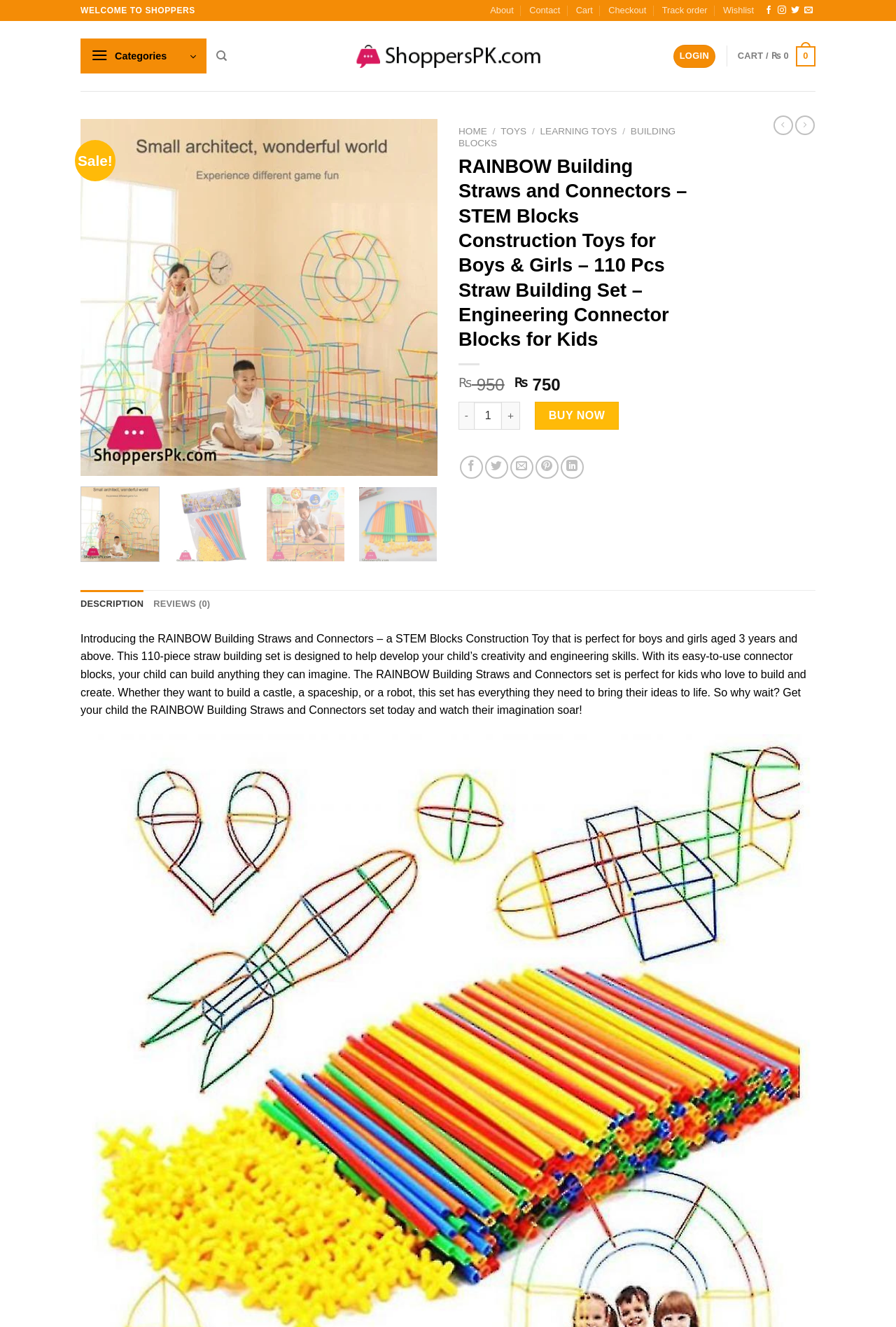Can you find the bounding box coordinates for the element to click on to achieve the instruction: "View product details"?

[0.09, 0.219, 0.488, 0.228]